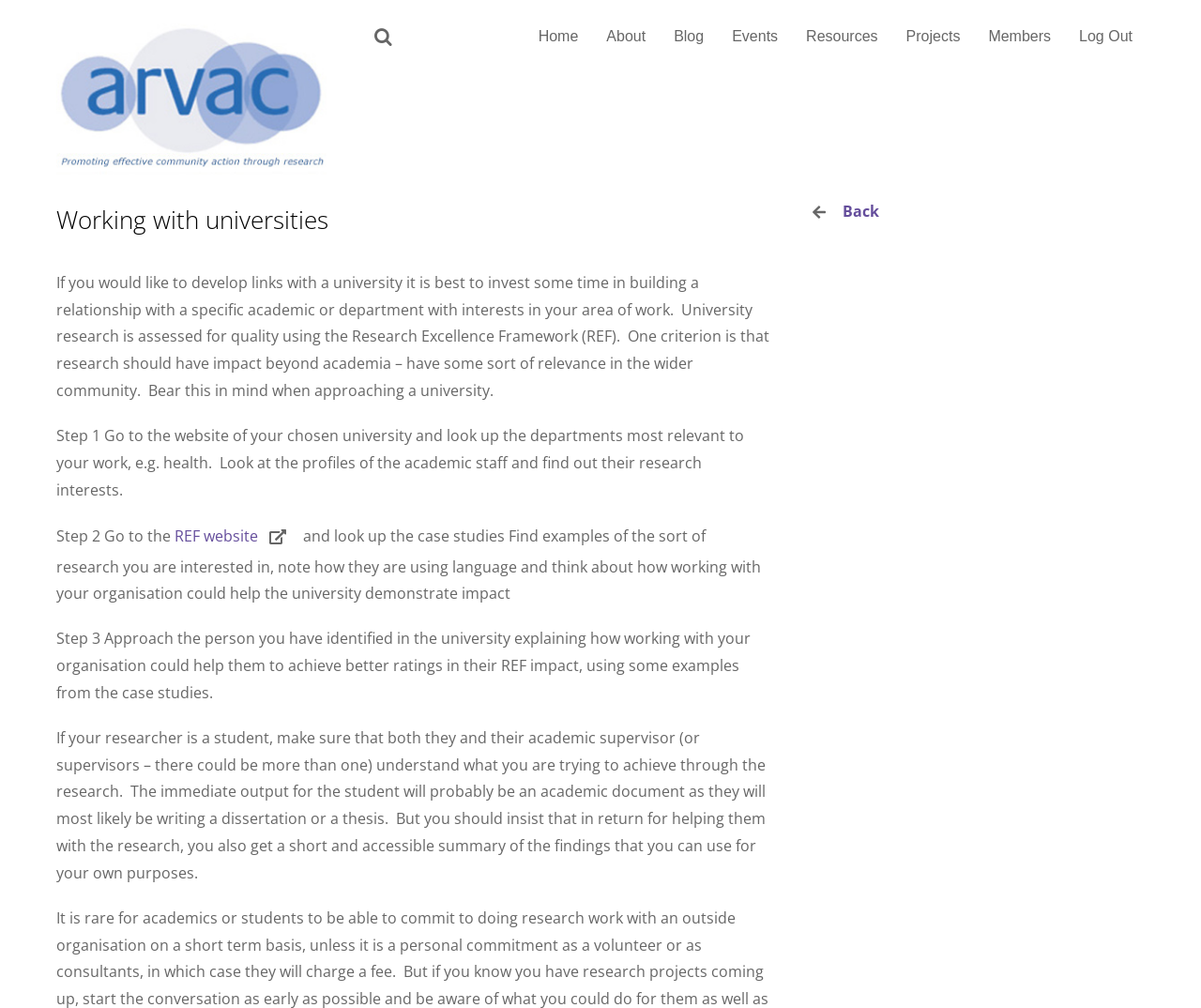Using the element description provided, determine the bounding box coordinates in the format (top-left x, top-left y, bottom-right x, bottom-right y). Ensure that all values are floating point numbers between 0 and 1. Element description: Home

[0.44, 0.019, 0.489, 0.068]